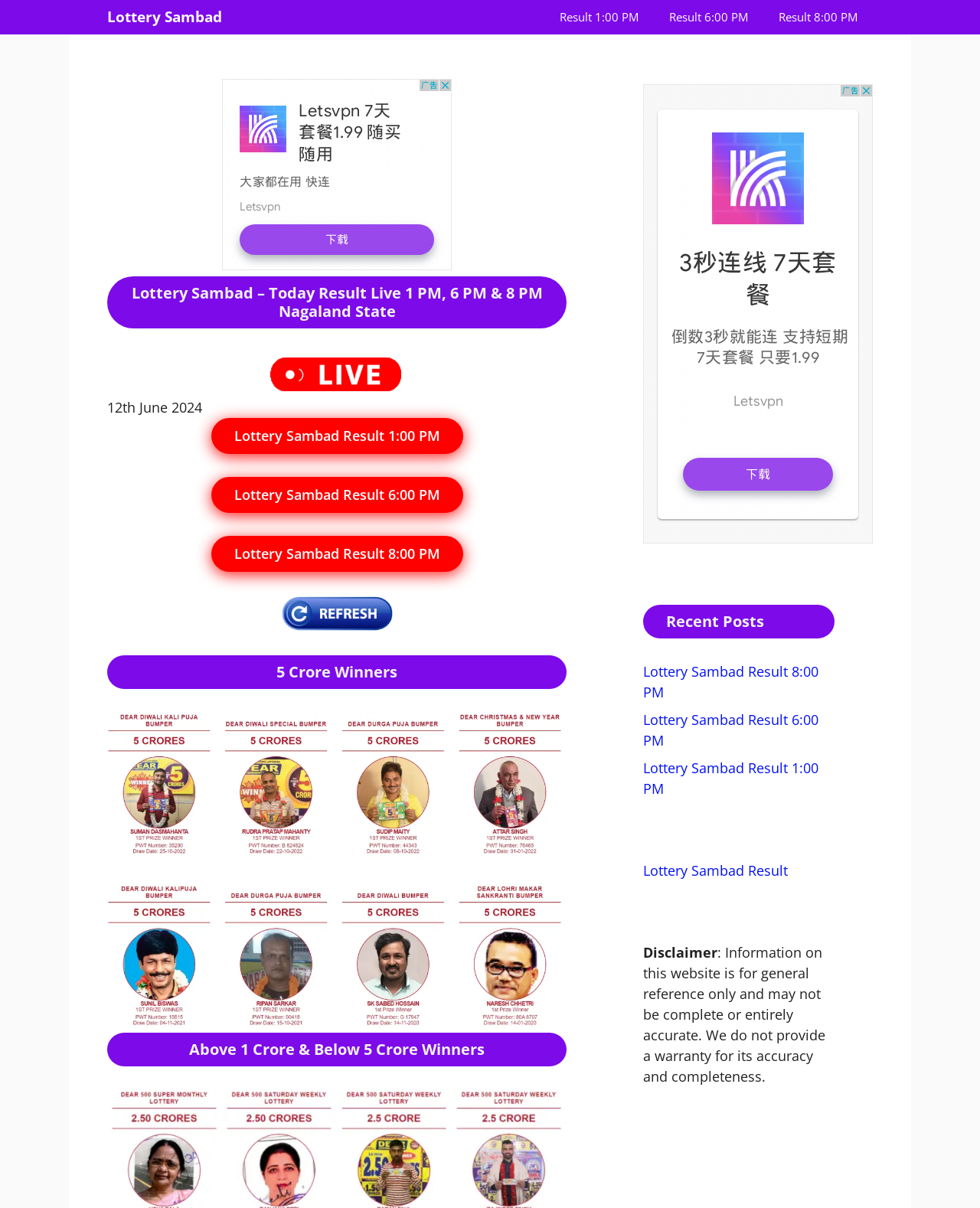Using the element description: "Lottery Sambad Result 8:00 PM", determine the bounding box coordinates for the specified UI element. The coordinates should be four float numbers between 0 and 1, [left, top, right, bottom].

[0.656, 0.548, 0.835, 0.58]